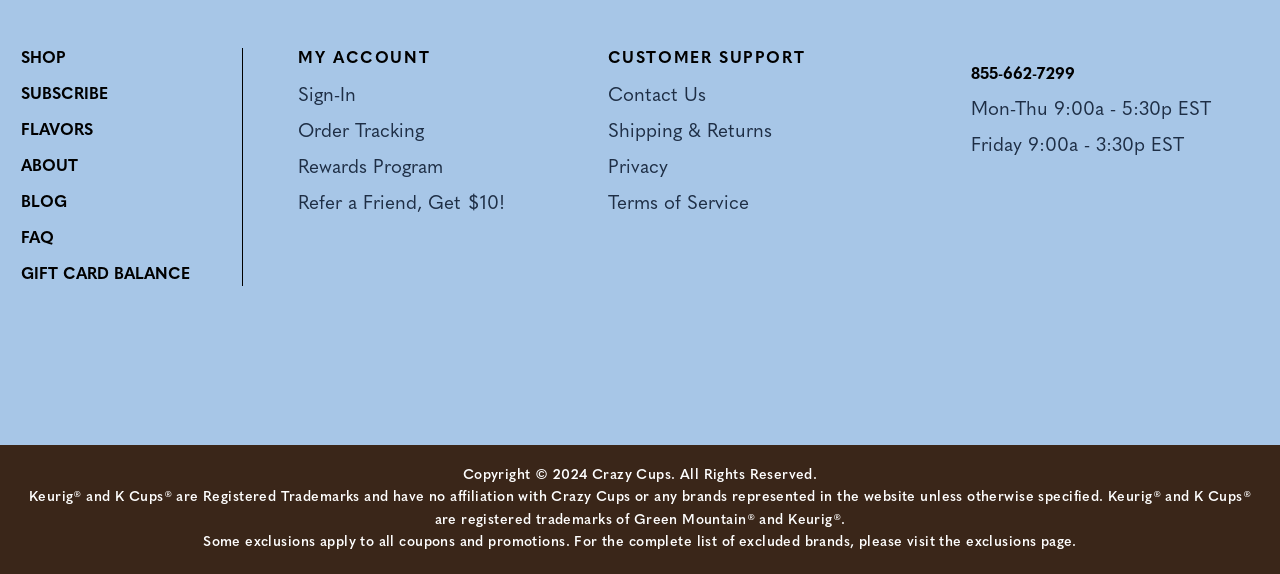Provide the bounding box coordinates for the UI element that is described as: "Refer a Friend, Get $10!".

[0.233, 0.339, 0.395, 0.372]